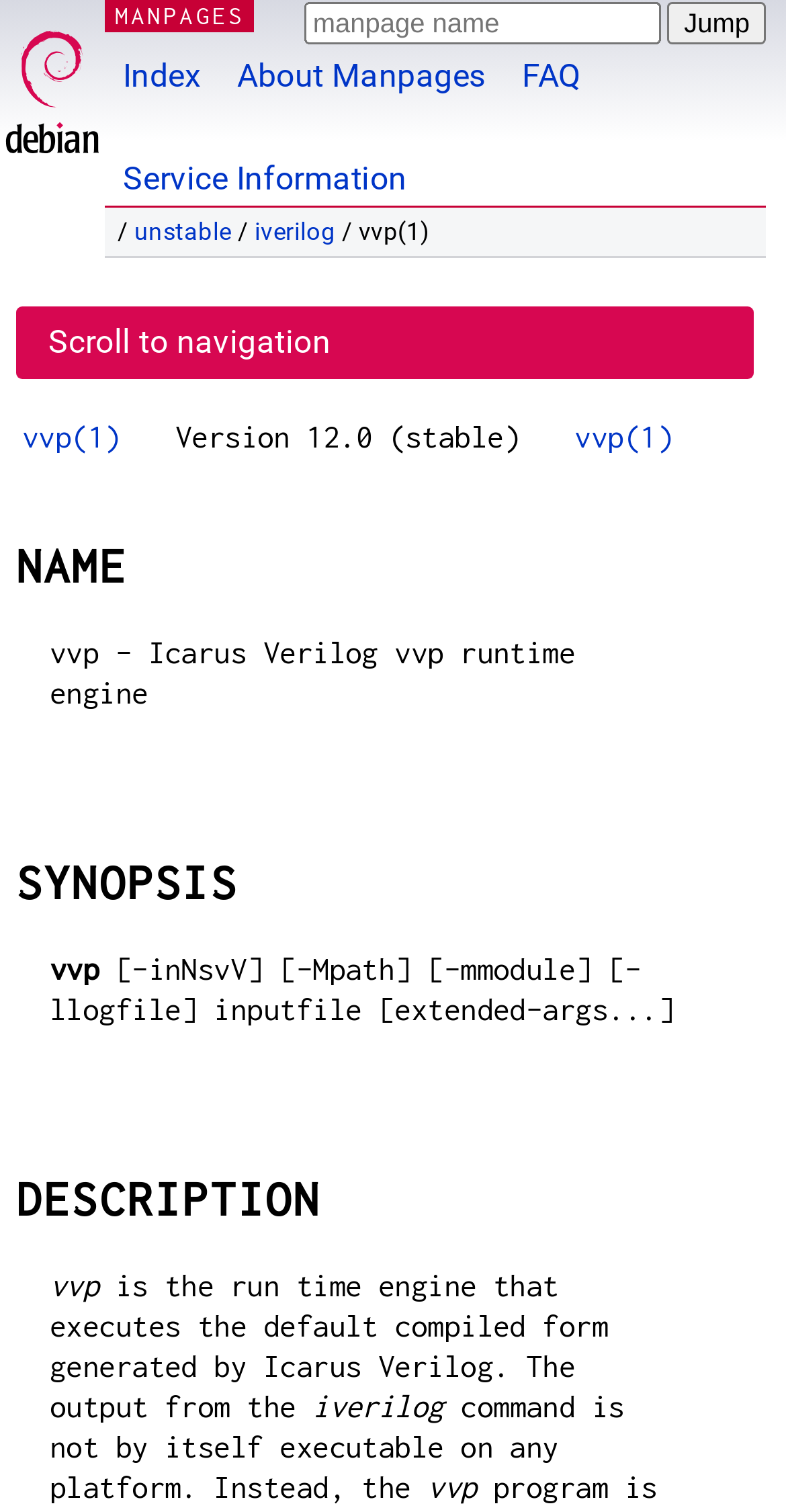What is the version of vvp mentioned on the webpage?
Provide a detailed answer to the question using information from the image.

The question is asking about the version of vvp mentioned on the webpage. The answer can be found in the table layout, where it is mentioned as 'Version 12.0 (stable)'.